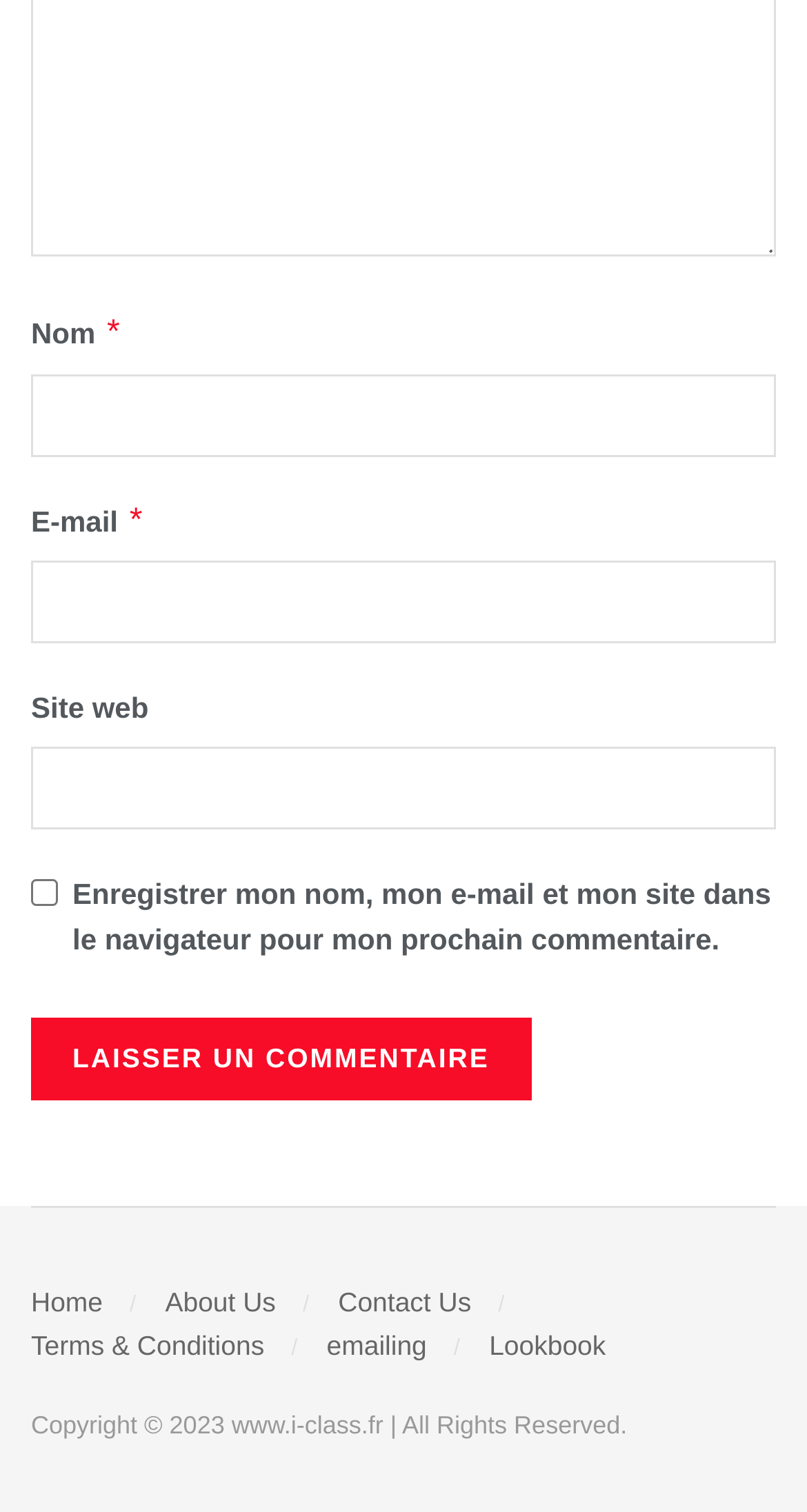Show the bounding box coordinates for the HTML element as described: "parent_node: Nom * name="author"".

[0.038, 0.243, 0.962, 0.298]